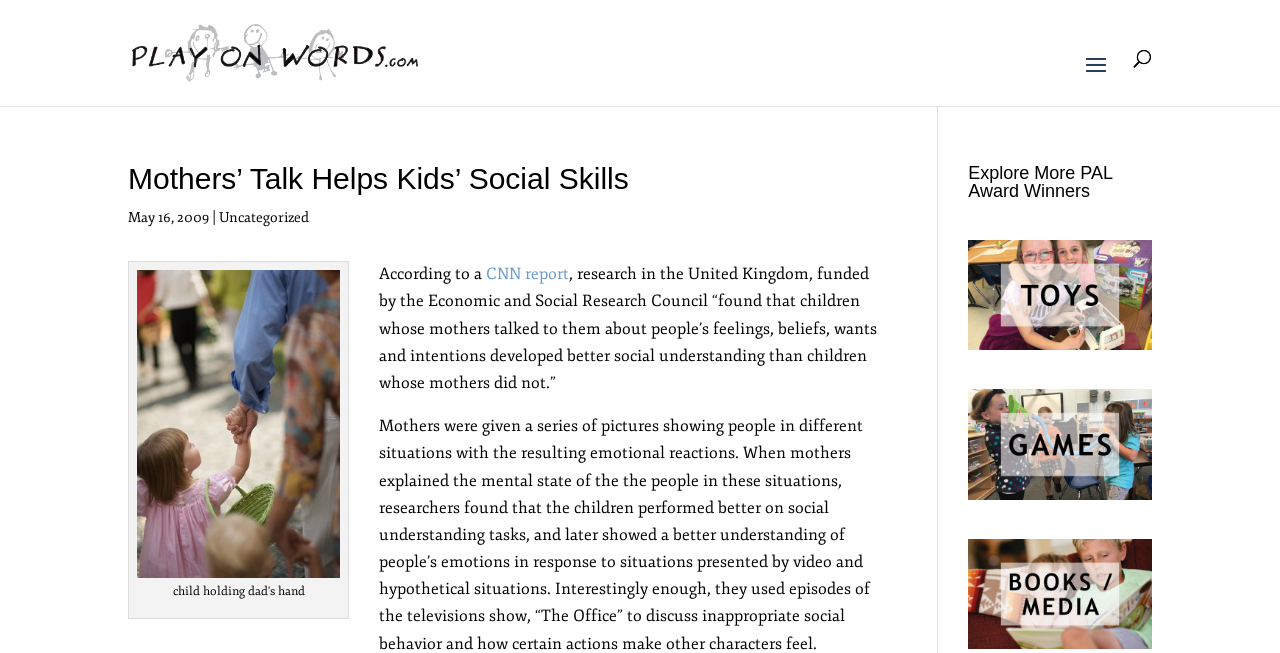What is the principal heading displayed on the webpage?

Mothers’ Talk Helps Kids’ Social Skills